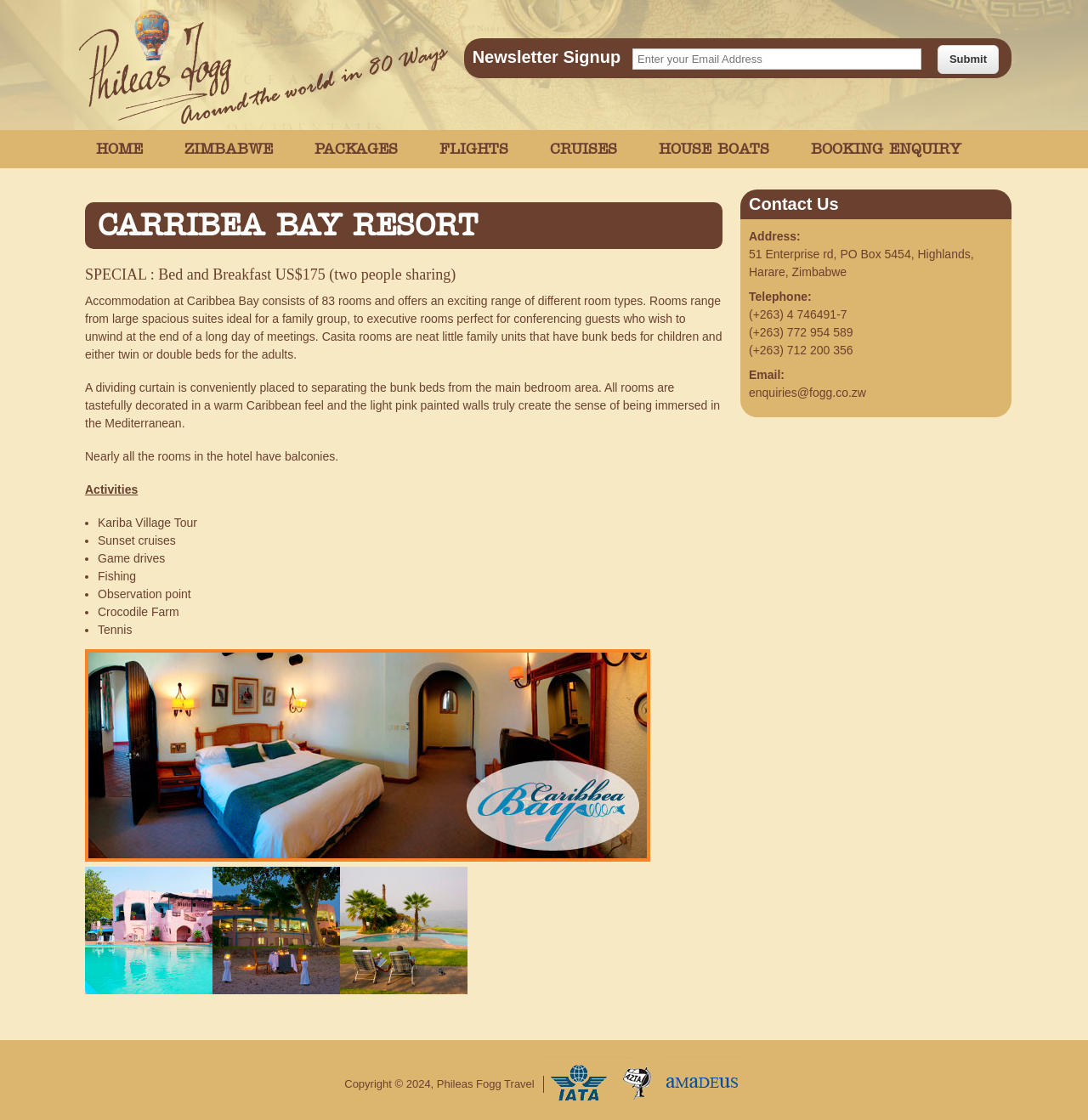Find and indicate the bounding box coordinates of the region you should select to follow the given instruction: "Click on the 'HOME' link".

[0.07, 0.116, 0.149, 0.15]